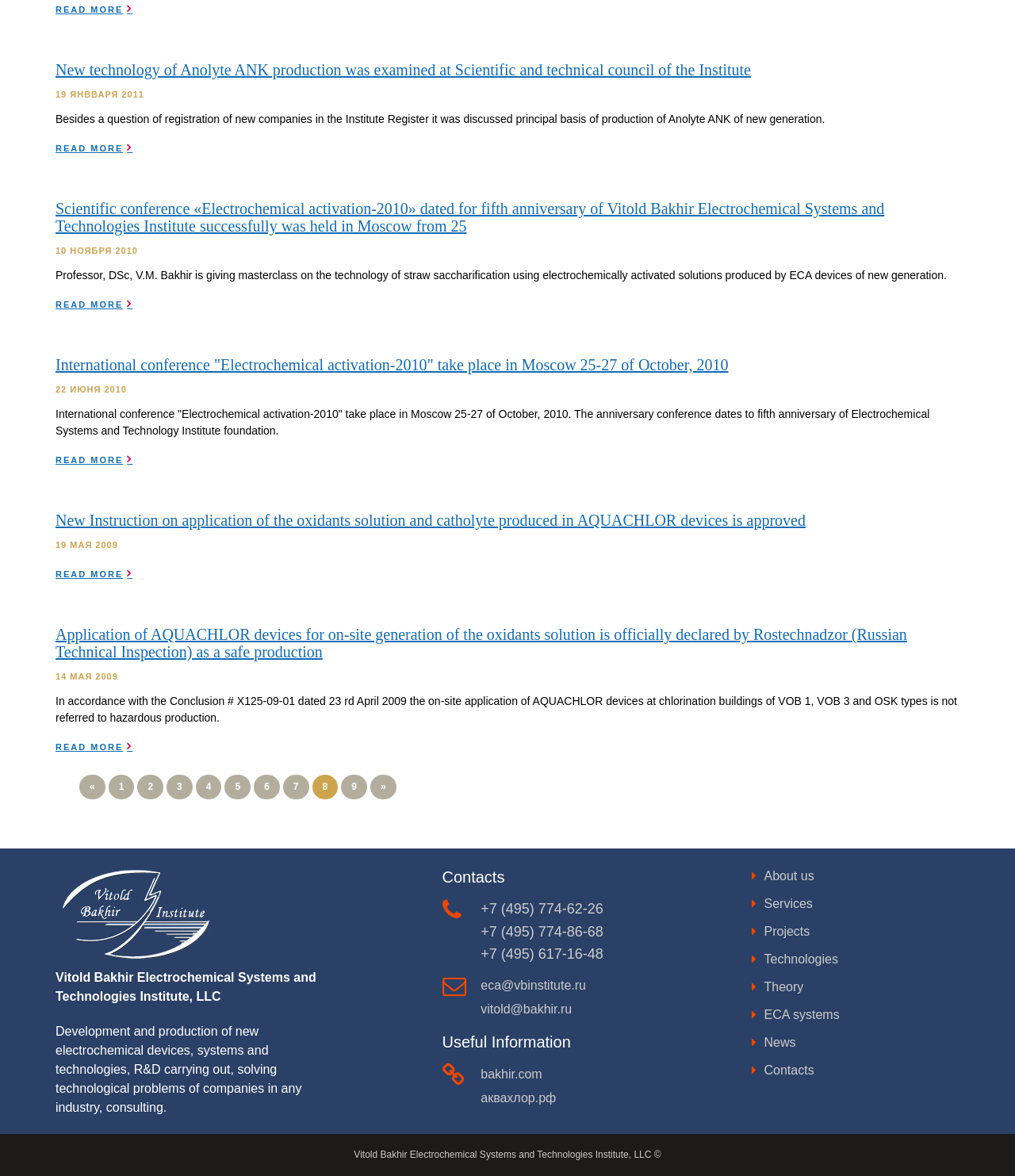Provide a one-word or one-phrase answer to the question:
What is the name of the institute?

Vitold Bakhir Electrochemical Systems and Technologies Institute